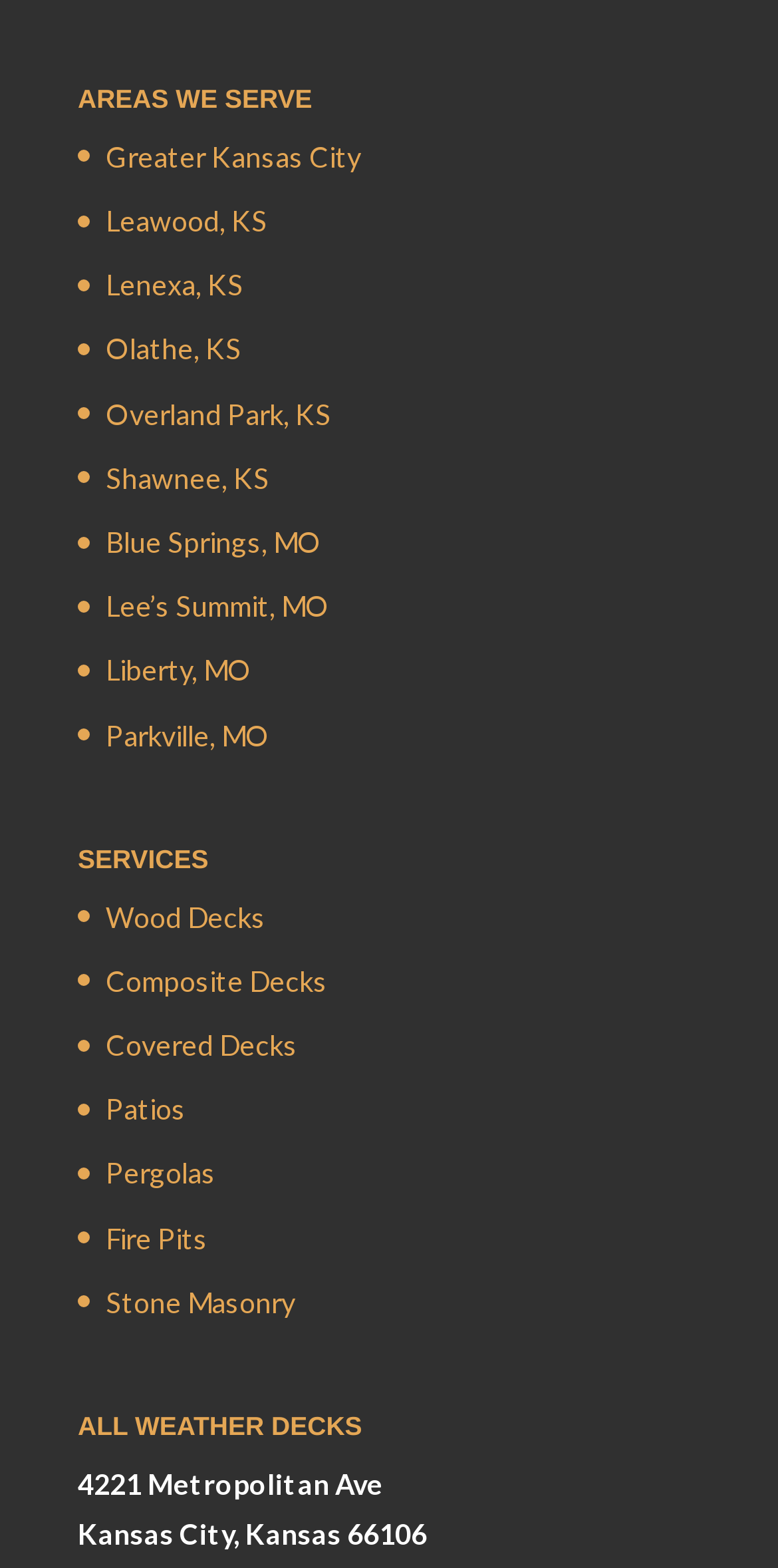Please specify the bounding box coordinates of the clickable region to carry out the following instruction: "View LifeSafety Power, LLC (ASSA ABLOY) company information". The coordinates should be four float numbers between 0 and 1, in the format [left, top, right, bottom].

None